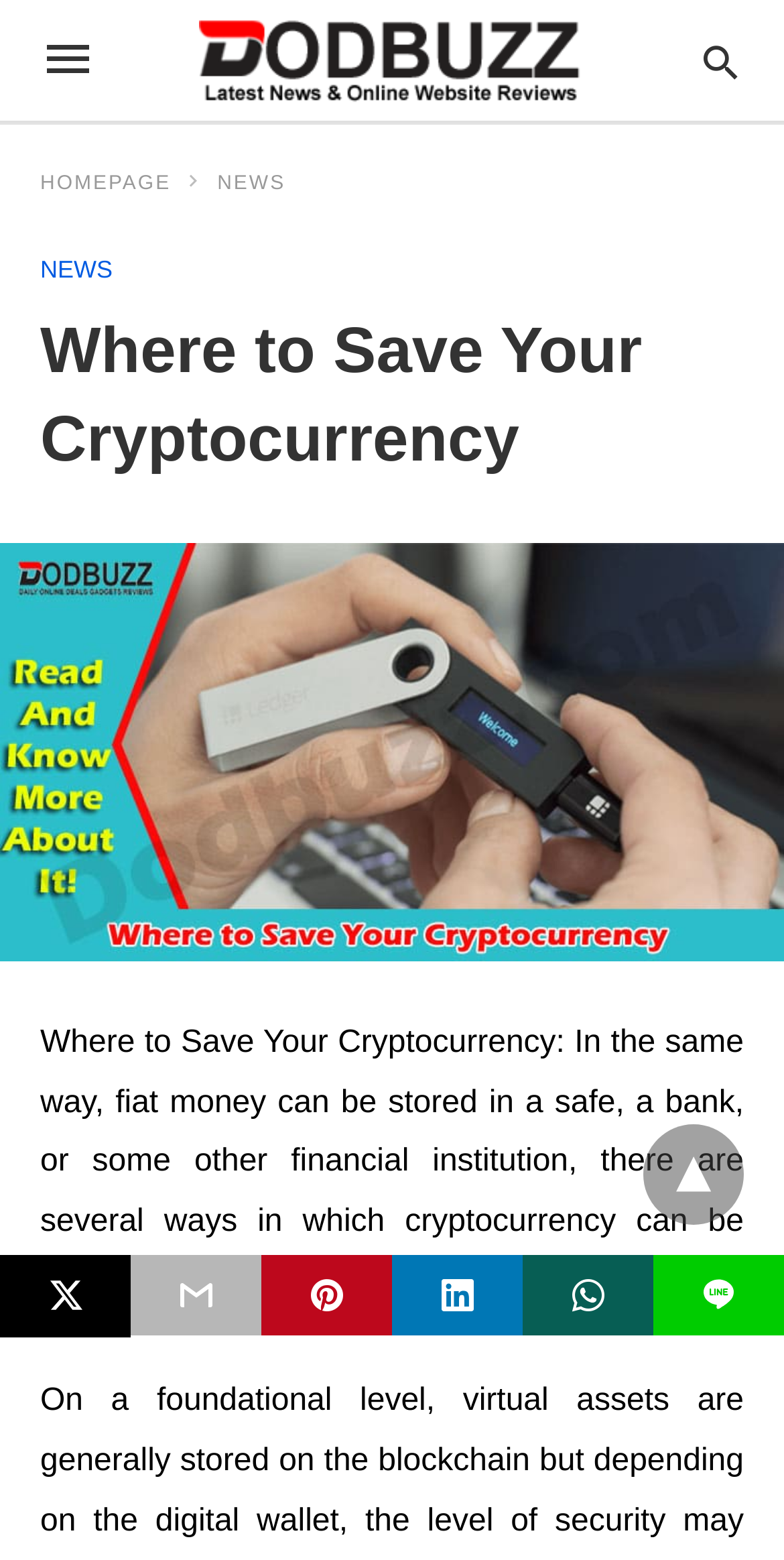Given the description "parent_node: Home title="back to top"", determine the bounding box of the corresponding UI element.

[0.821, 0.721, 0.949, 0.785]